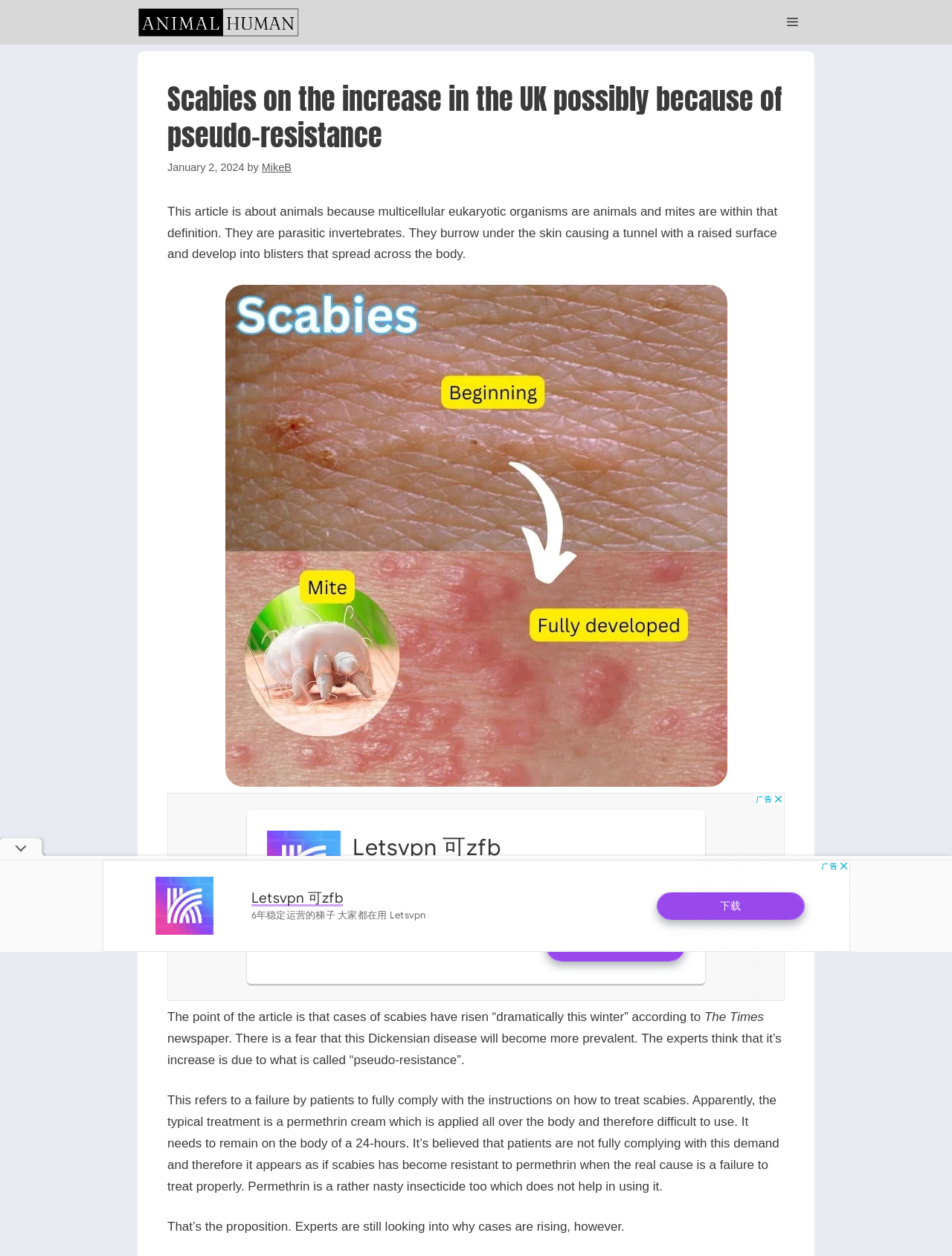What is the reason for the increase in scabies cases according to experts?
Analyze the image and provide a thorough answer to the question.

The reason for the increase in scabies cases according to experts can be found in the StaticText element, which is a child of the insertion element. The text 'pseudo-resistance' is displayed in this element, indicating that experts believe that pseudo-resistance is the reason for the increase in scabies cases.